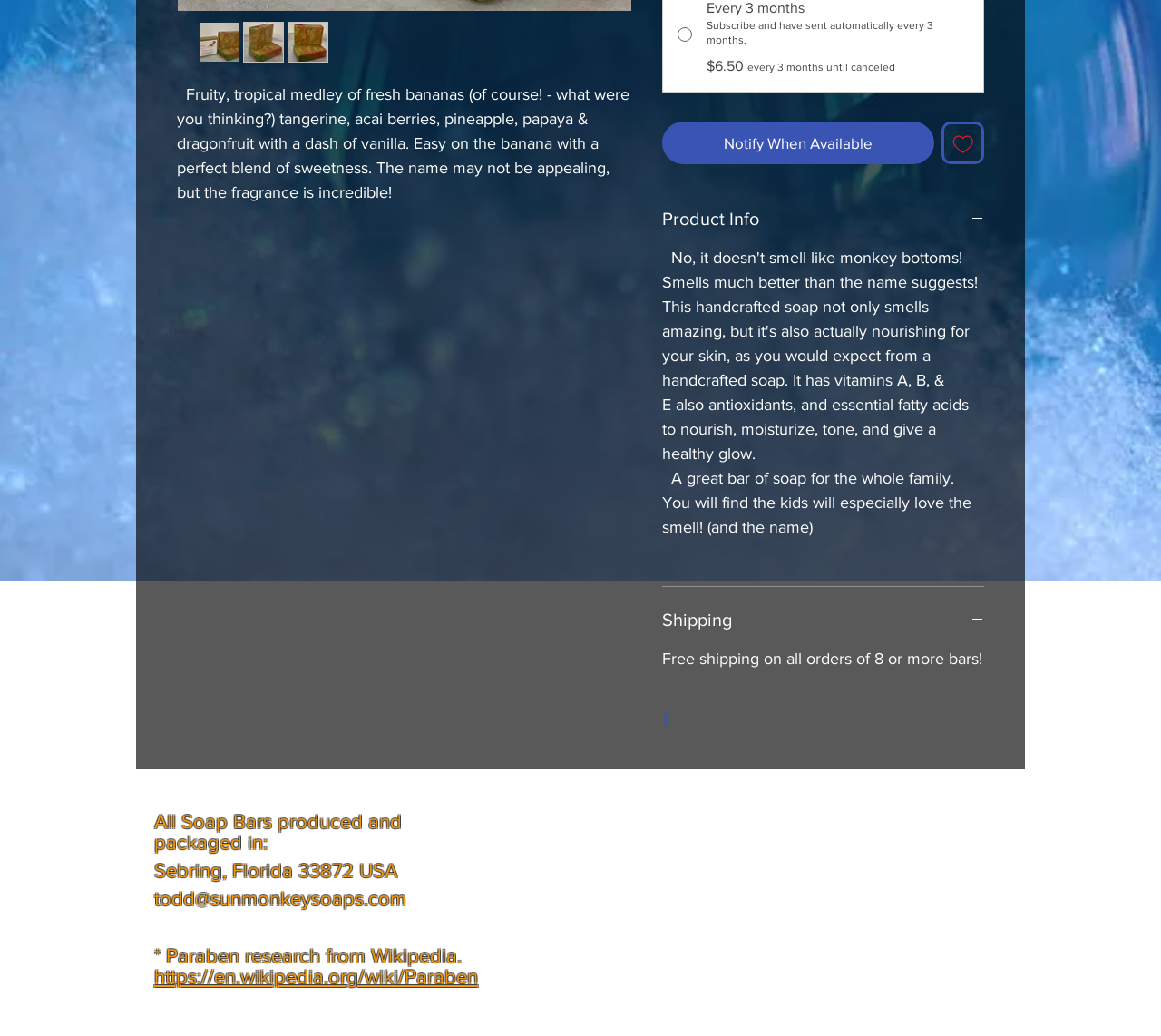Determine the bounding box coordinates (top-left x, top-left y, bottom-right x, bottom-right y) of the UI element described in the following text: Shipping

[0.57, 0.588, 0.848, 0.61]